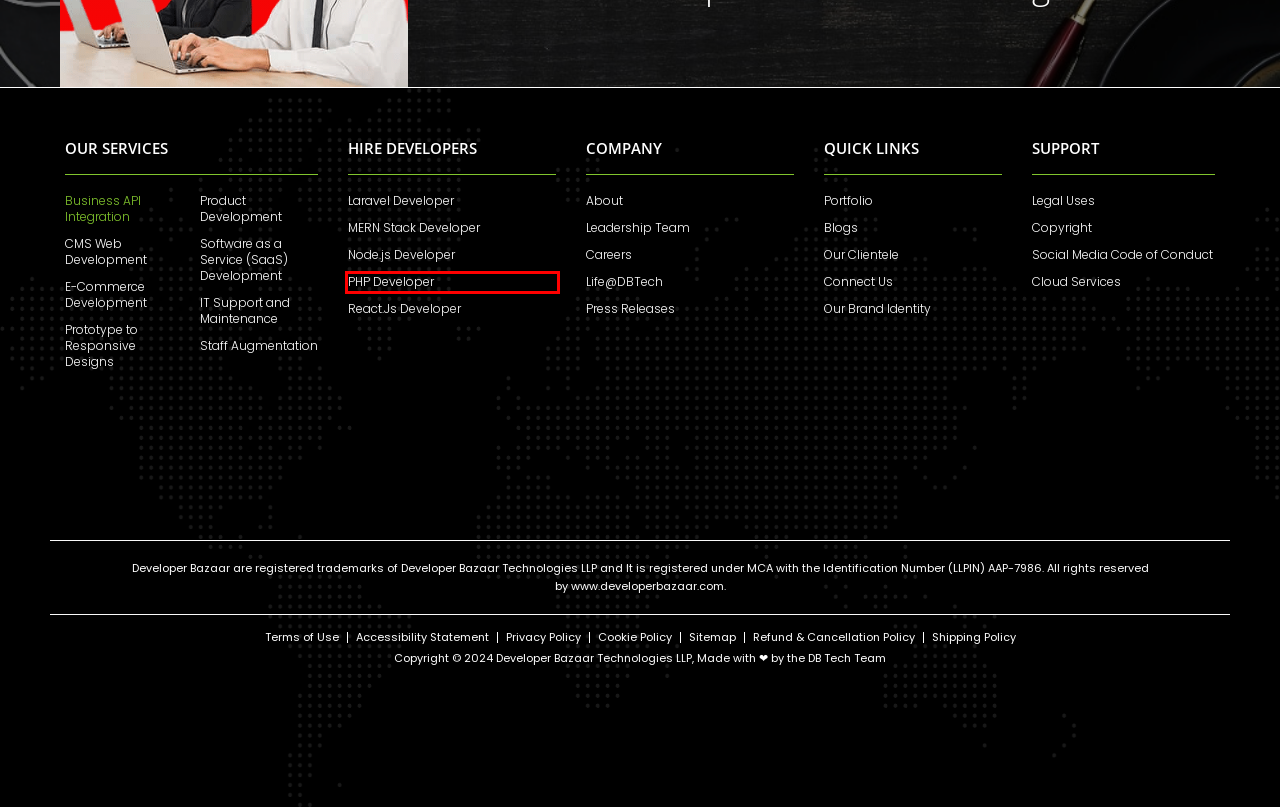You are provided a screenshot of a webpage featuring a red bounding box around a UI element. Choose the webpage description that most accurately represents the new webpage after clicking the element within the red bounding box. Here are the candidates:
A. Hosting Bazaar
B. Hire Top-Notch React.JS Developers | Developer Bazaar Technologies
C. Hire Top-Notch Laravel Developers | Your Solution for Superior Web Development
D. Sitemap | Developer Bazaar Technologies
E. Augment Your Team with Skilled IT Professionals | DB Tech
F. Copyrights | Developer Bazaar Technologies
G. Reliable IT Support and Maintenance Services for Seamless Operations | DB Tech
H. Find the Best PHP Developers to Fulfill Your Development Requirements

H